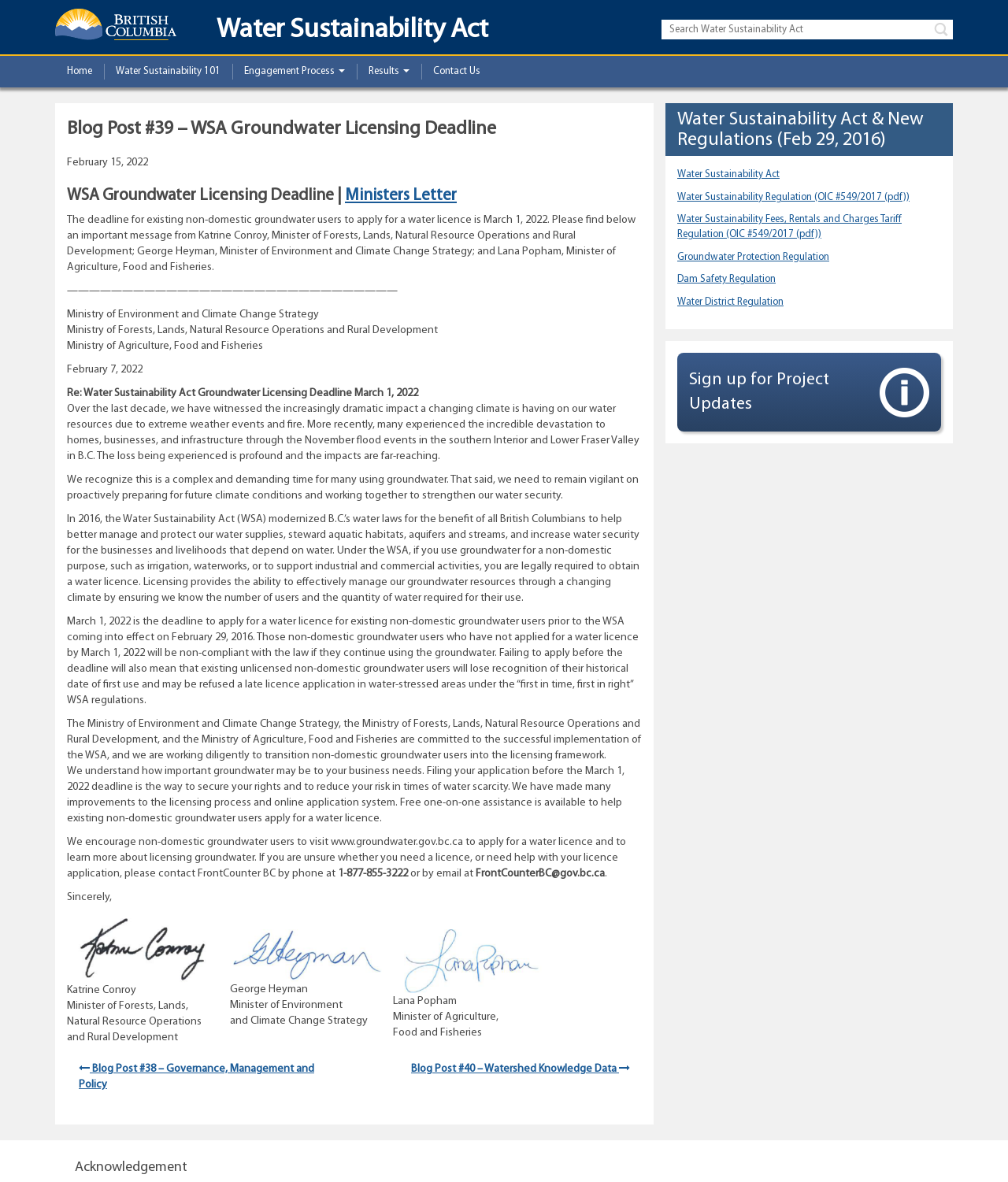Indicate the bounding box coordinates of the element that needs to be clicked to satisfy the following instruction: "Contact Us". The coordinates should be four float numbers between 0 and 1, i.e., [left, top, right, bottom].

[0.418, 0.047, 0.488, 0.074]